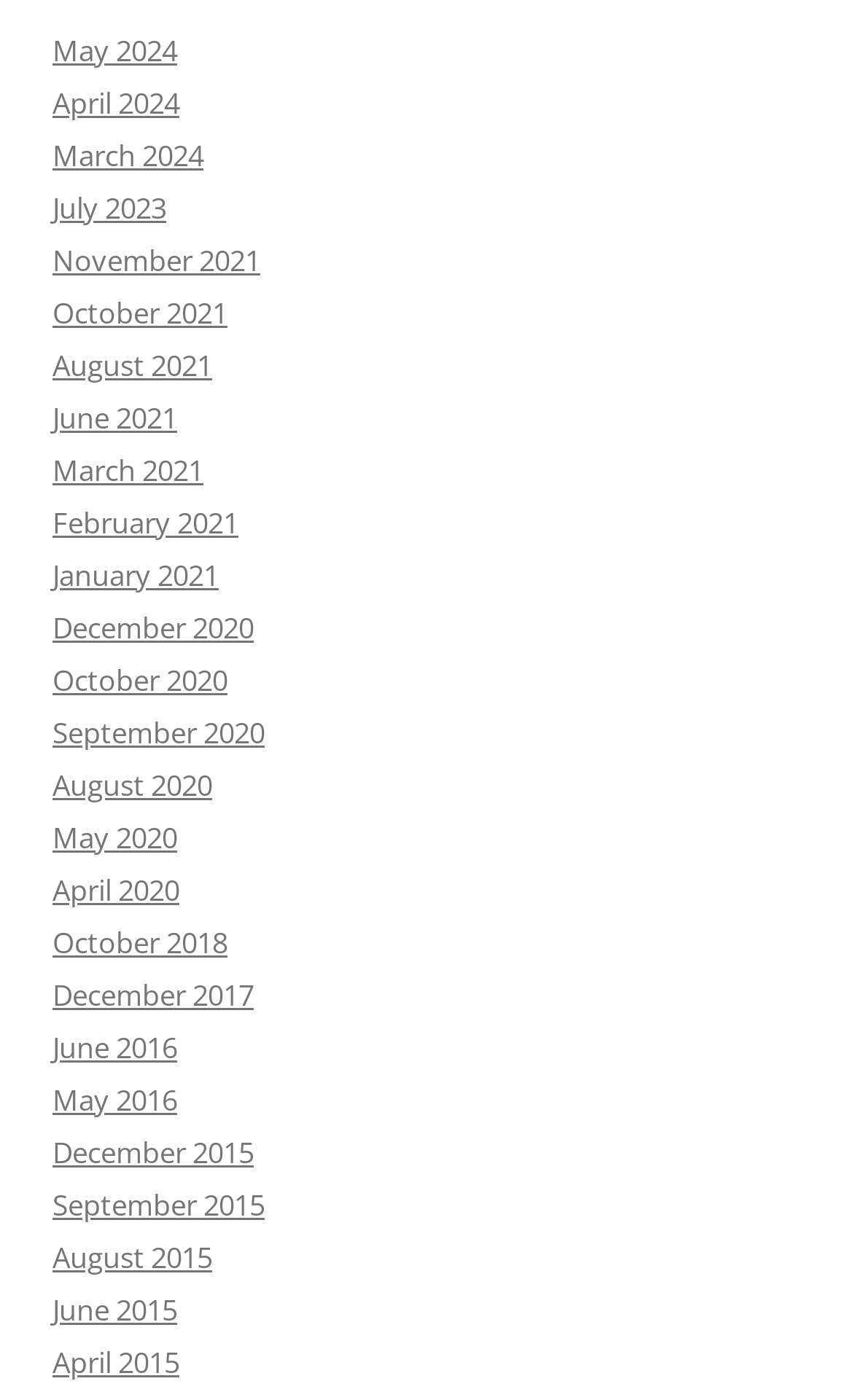Locate the bounding box coordinates of the clickable element to fulfill the following instruction: "check June 2016". Provide the coordinates as four float numbers between 0 and 1 in the format [left, top, right, bottom].

[0.062, 0.734, 0.208, 0.762]